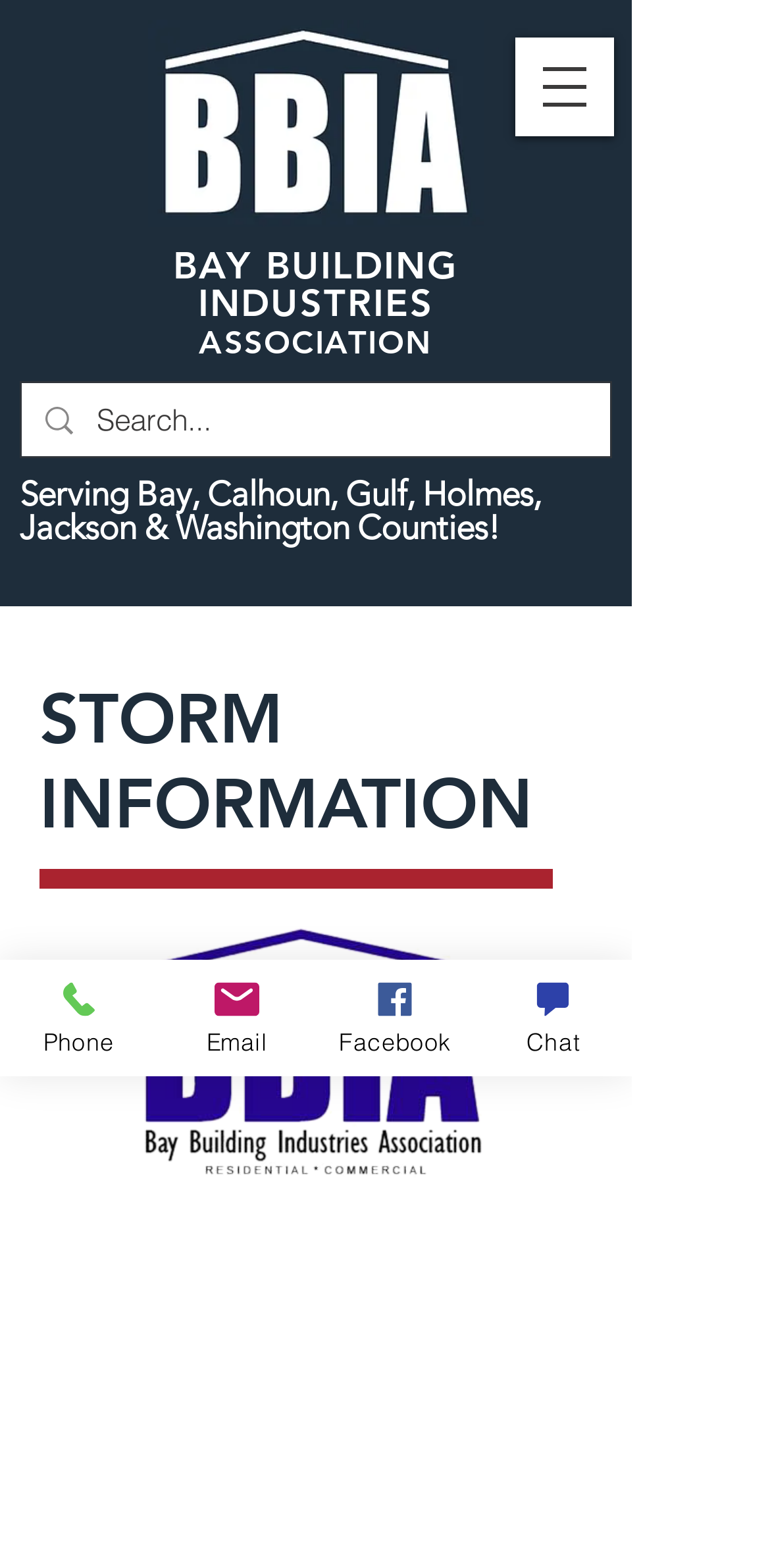Specify the bounding box coordinates for the region that must be clicked to perform the given instruction: "Chat with BBIA".

[0.615, 0.612, 0.821, 0.686]